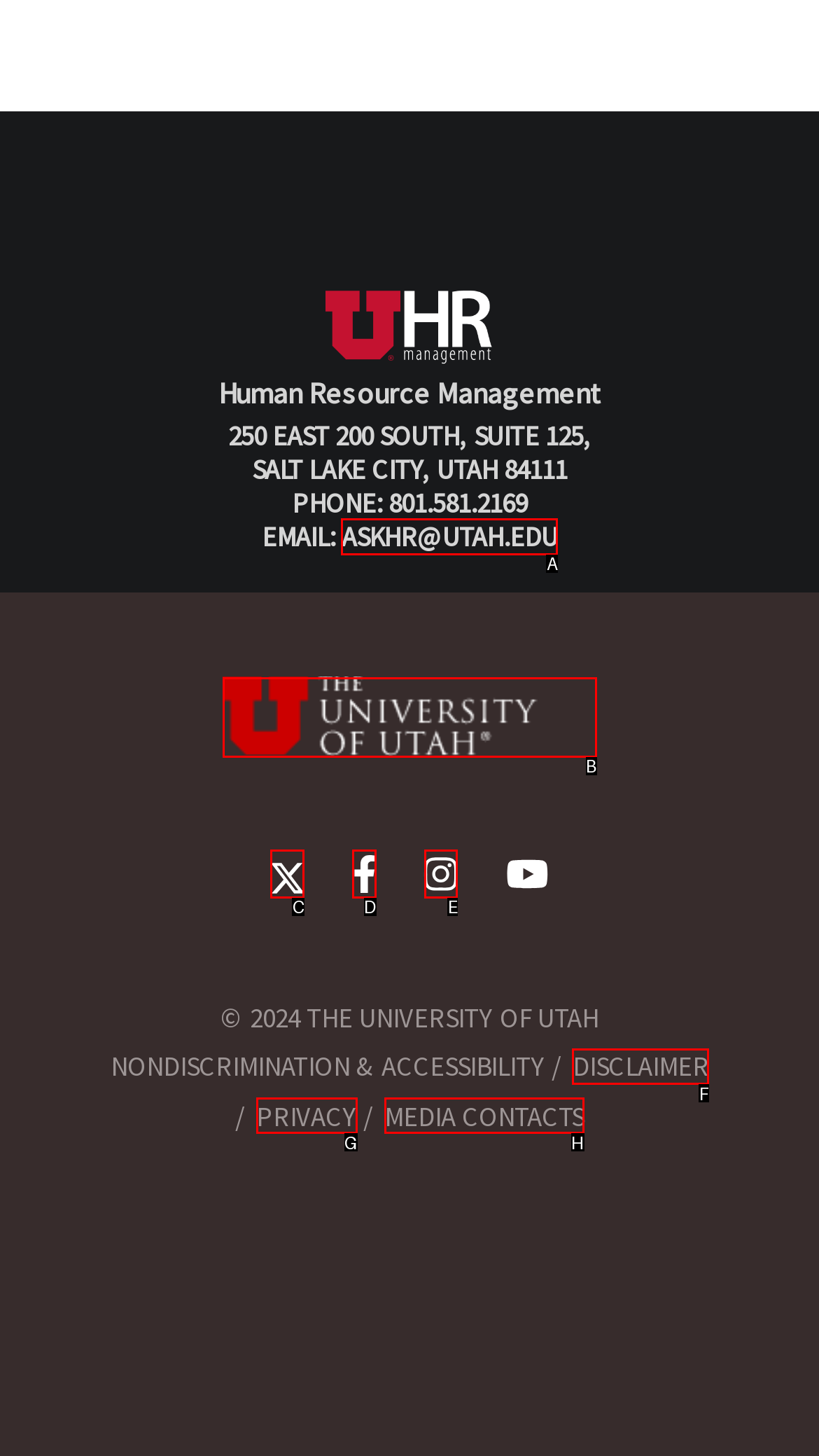Tell me the letter of the UI element I should click to accomplish the task: Call the telephone number 03306 061 488 based on the choices provided in the screenshot.

None